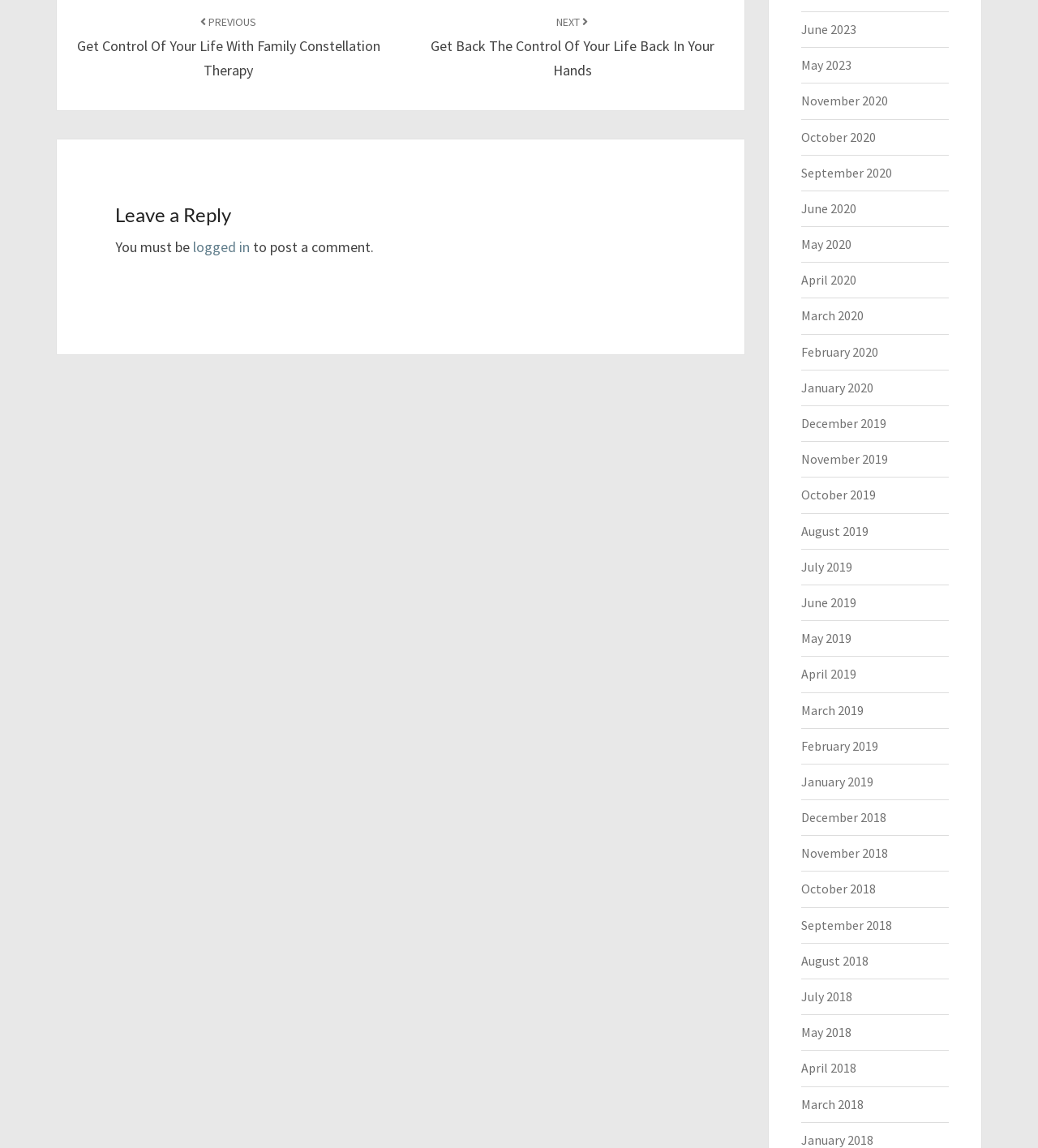How many archive links are there?
Look at the image and respond to the question as thoroughly as possible.

There are 27 links on the right side of the webpage, each representing a month and year combination, such as 'June 2023', 'May 2023', etc. located at [0.771, 0.018, 0.825, 0.032] and so on.